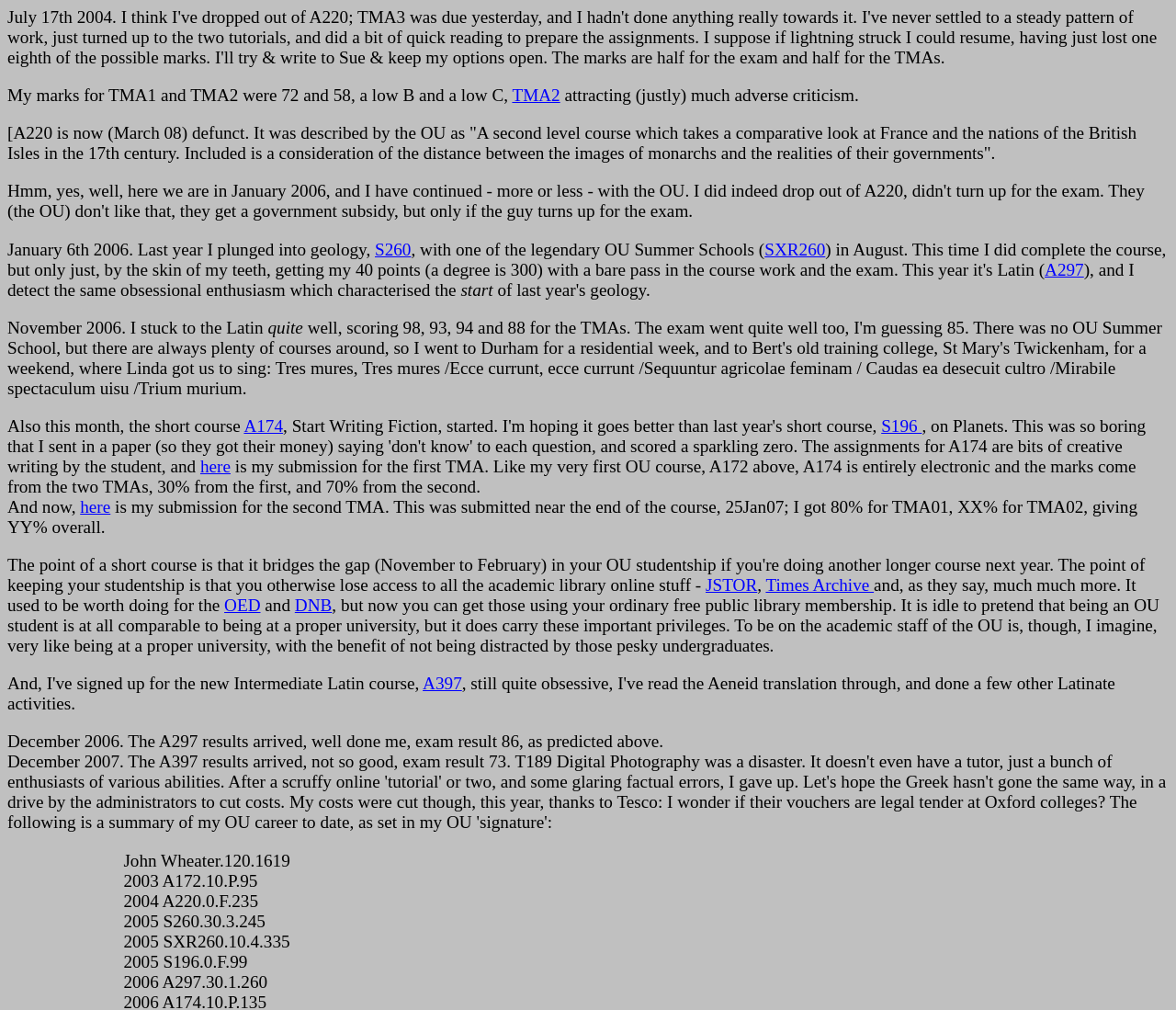Please provide the bounding box coordinates for the UI element as described: "DNB". The coordinates must be four floats between 0 and 1, represented as [left, top, right, bottom].

[0.251, 0.59, 0.282, 0.609]